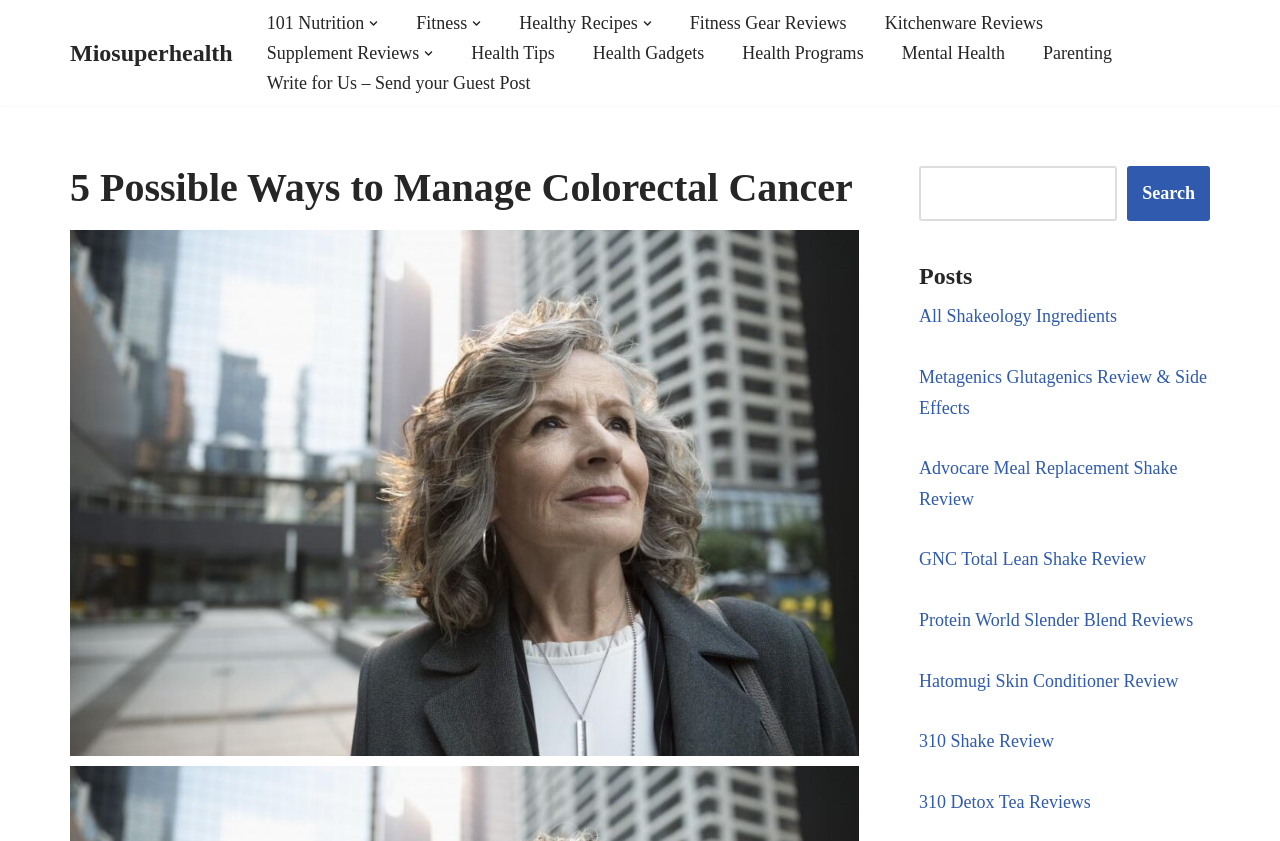Determine the bounding box coordinates of the clickable element to complete this instruction: "Search for a topic". Provide the coordinates in the format of four float numbers between 0 and 1, [left, top, right, bottom].

[0.718, 0.197, 0.873, 0.263]